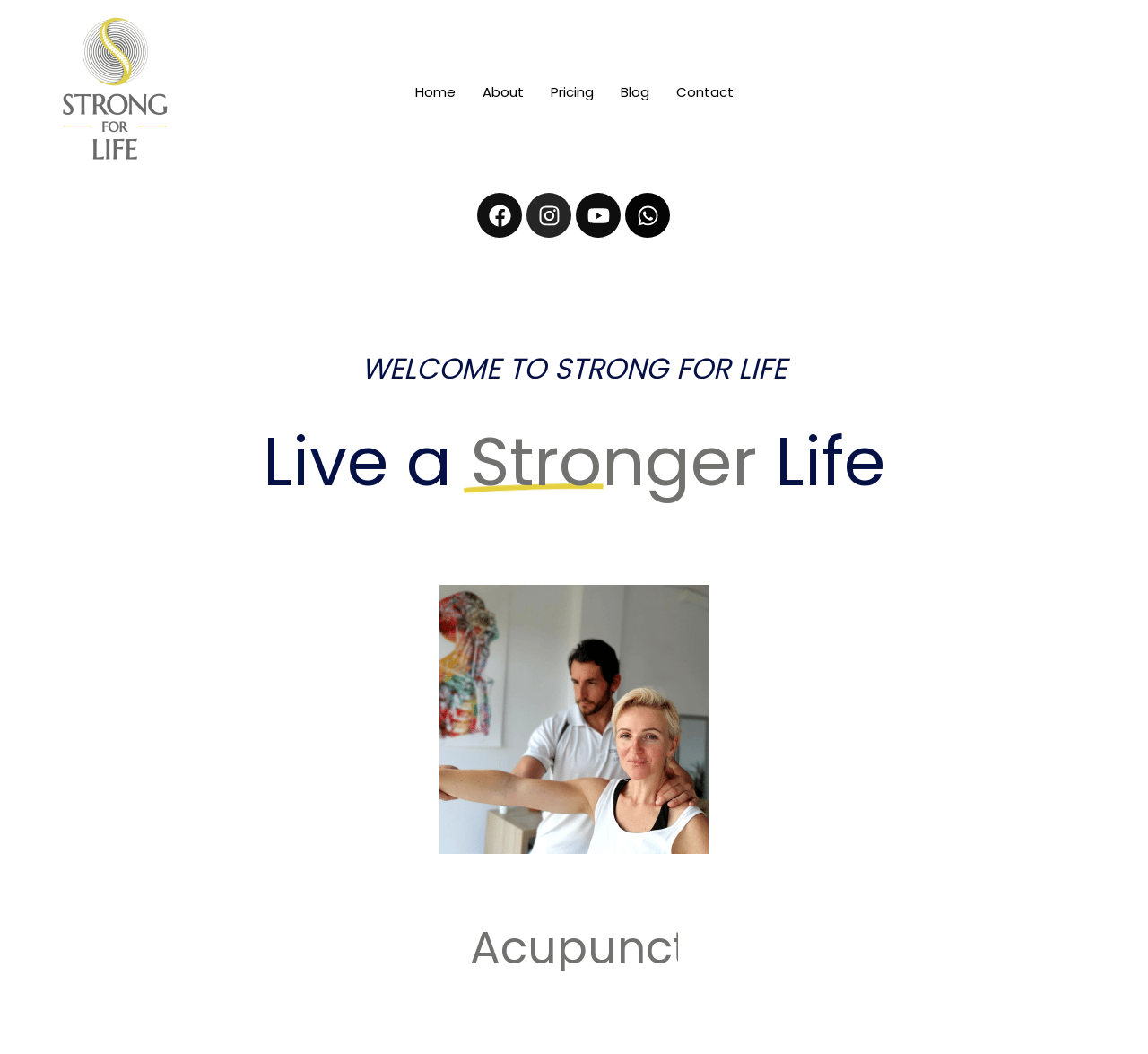Please find the bounding box coordinates of the element that must be clicked to perform the given instruction: "Check the 'Pricing' information". The coordinates should be four float numbers from 0 to 1, i.e., [left, top, right, bottom].

[0.468, 0.057, 0.529, 0.117]